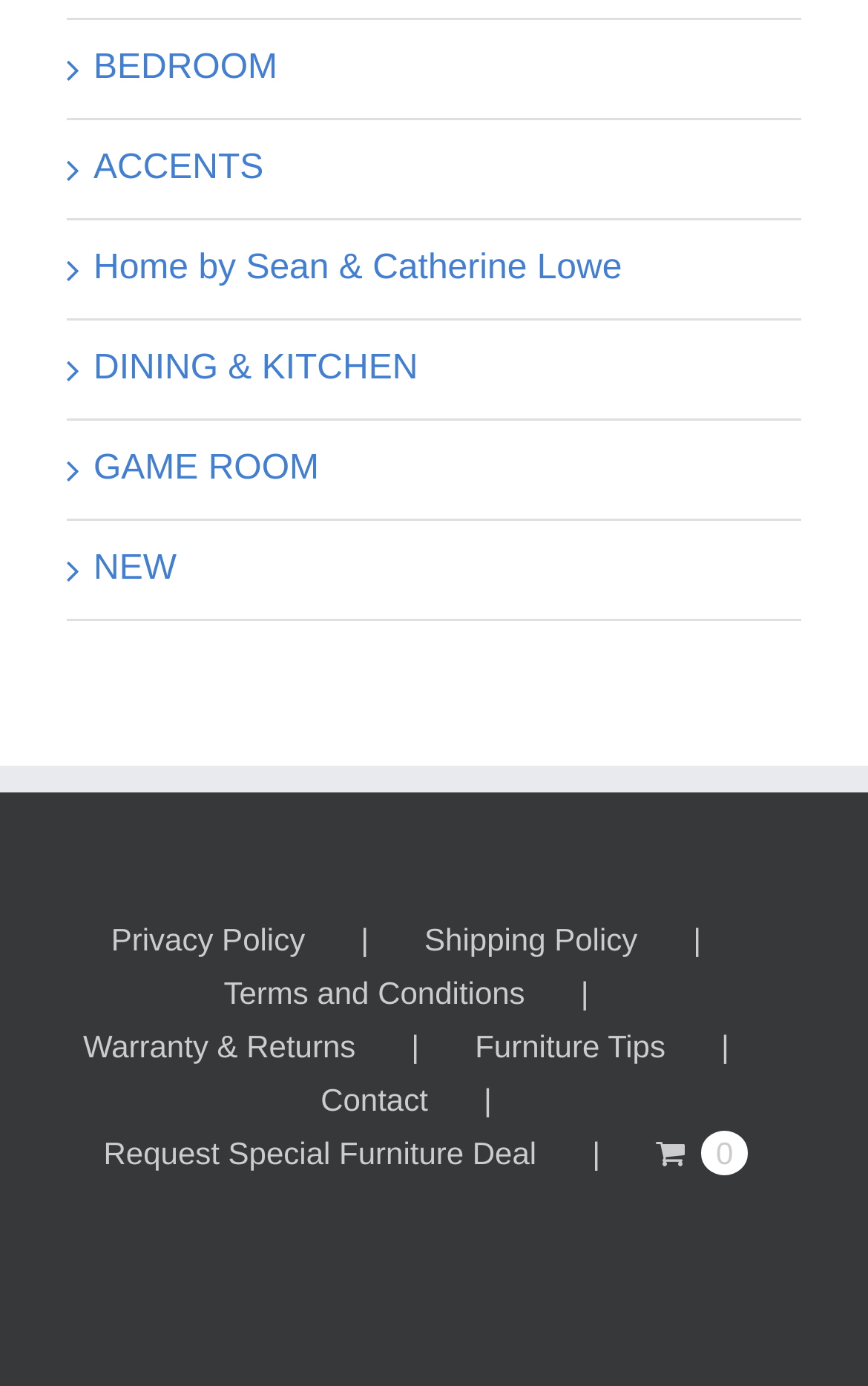Please find the bounding box for the UI component described as follows: "Privacy Policy".

[0.128, 0.661, 0.489, 0.695]